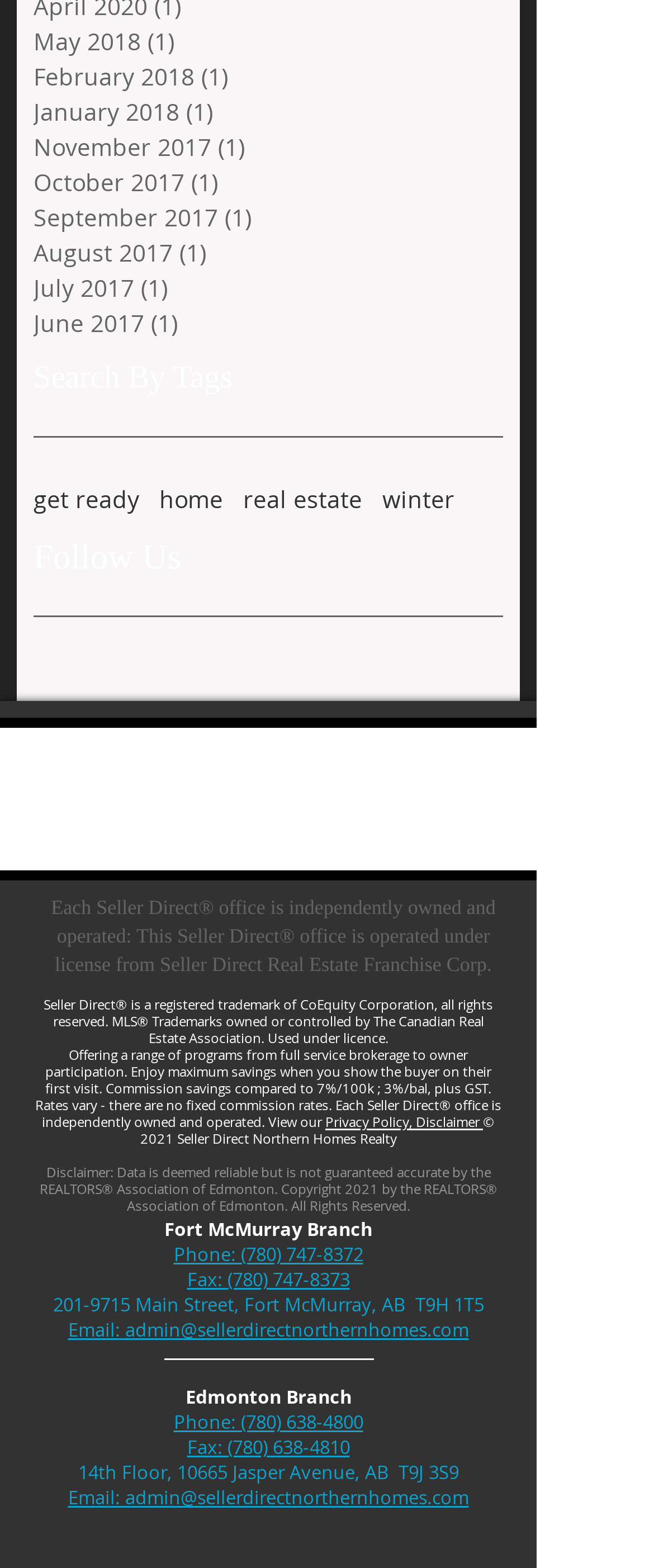What is the name of the real estate company?
Please provide a full and detailed response to the question.

The name of the real estate company can be found in the logo image at the top of the webpage, which is described as 'SellerDirect_NHR_Logo_C-02.jpg'. Additionally, the text 'Seller Direct® is a registered trademark of CoEquity Corporation, all rights reserved.' confirms that the company name is Seller Direct.